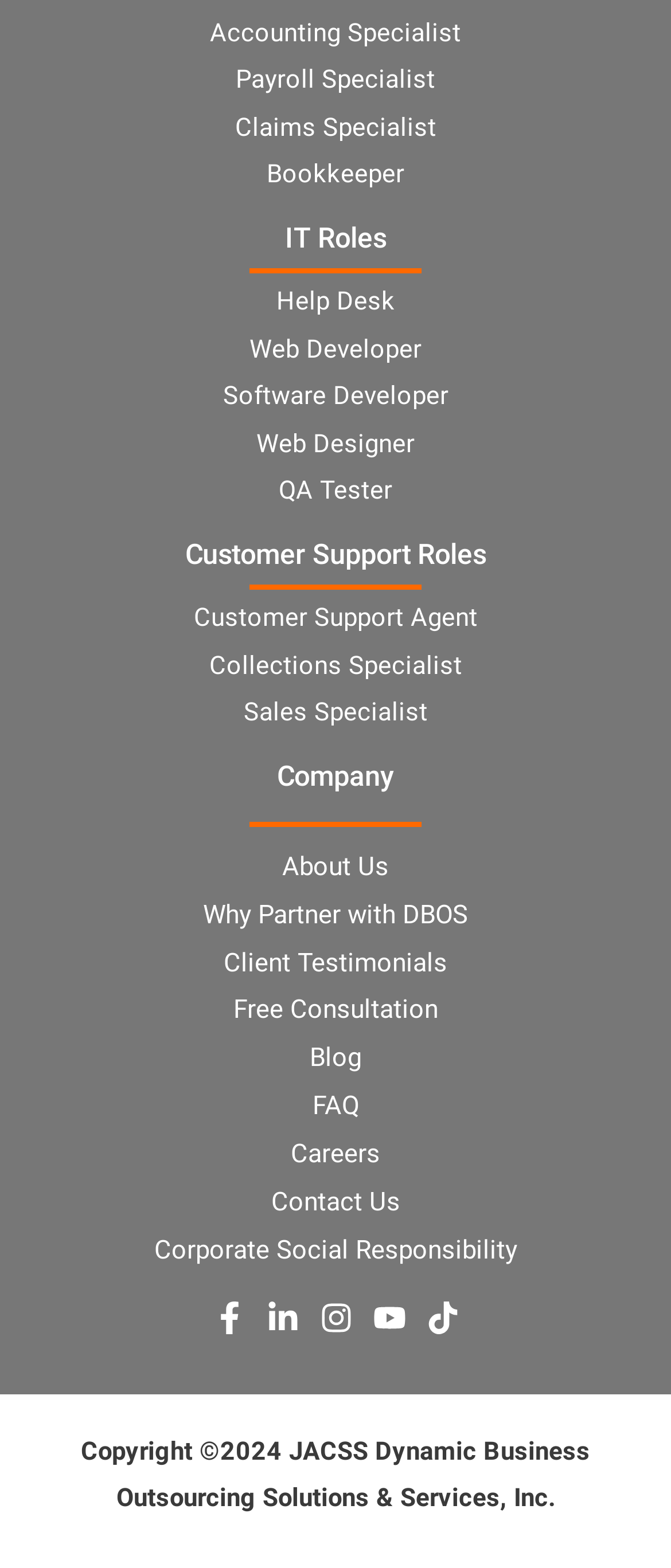Please find the bounding box coordinates of the element that must be clicked to perform the given instruction: "View IT Roles". The coordinates should be four float numbers from 0 to 1, i.e., [left, top, right, bottom].

[0.03, 0.138, 0.97, 0.167]